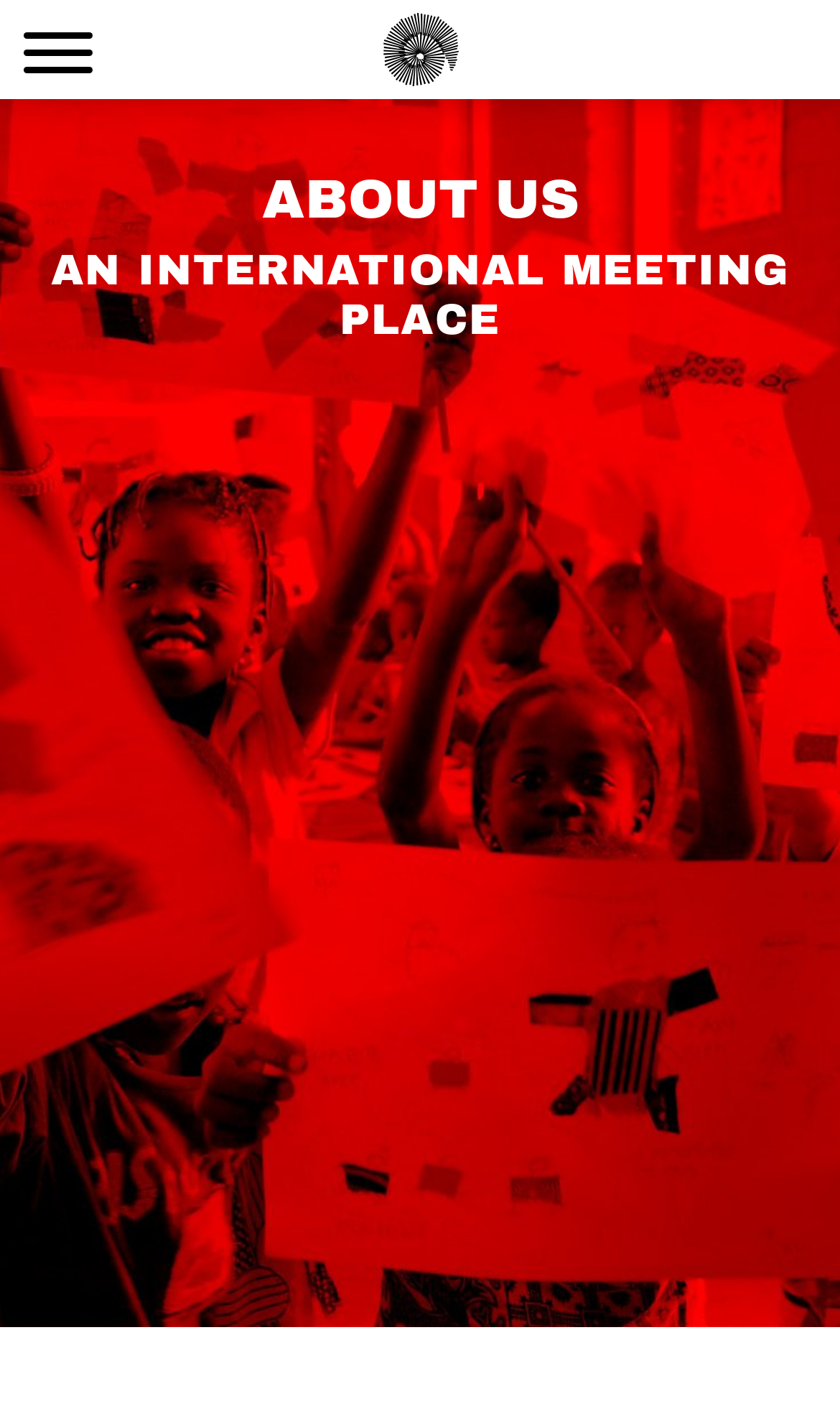Please provide the bounding box coordinates in the format (top-left x, top-left y, bottom-right x, bottom-right y). Remember, all values are floating point numbers between 0 and 1. What is the bounding box coordinate of the region described as: parent_node: ABOUT US aria-label="Menu Trigger"

[0.015, 0.005, 0.123, 0.069]